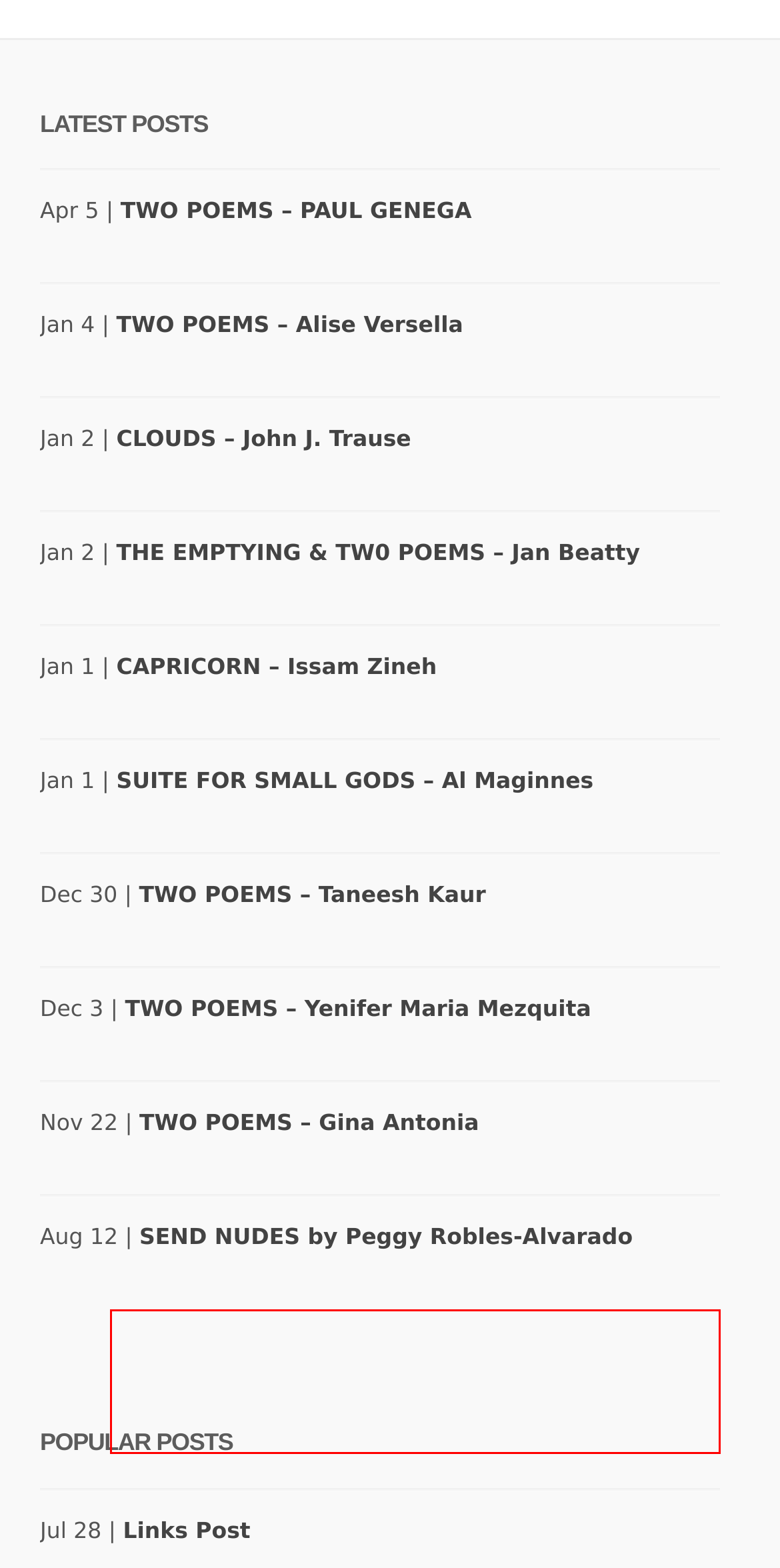You have a screenshot of a webpage with a red bounding box. Identify and extract the text content located inside the red bounding box.

The first time we try to deliver the Gold Crown the lights are on in the house but no on